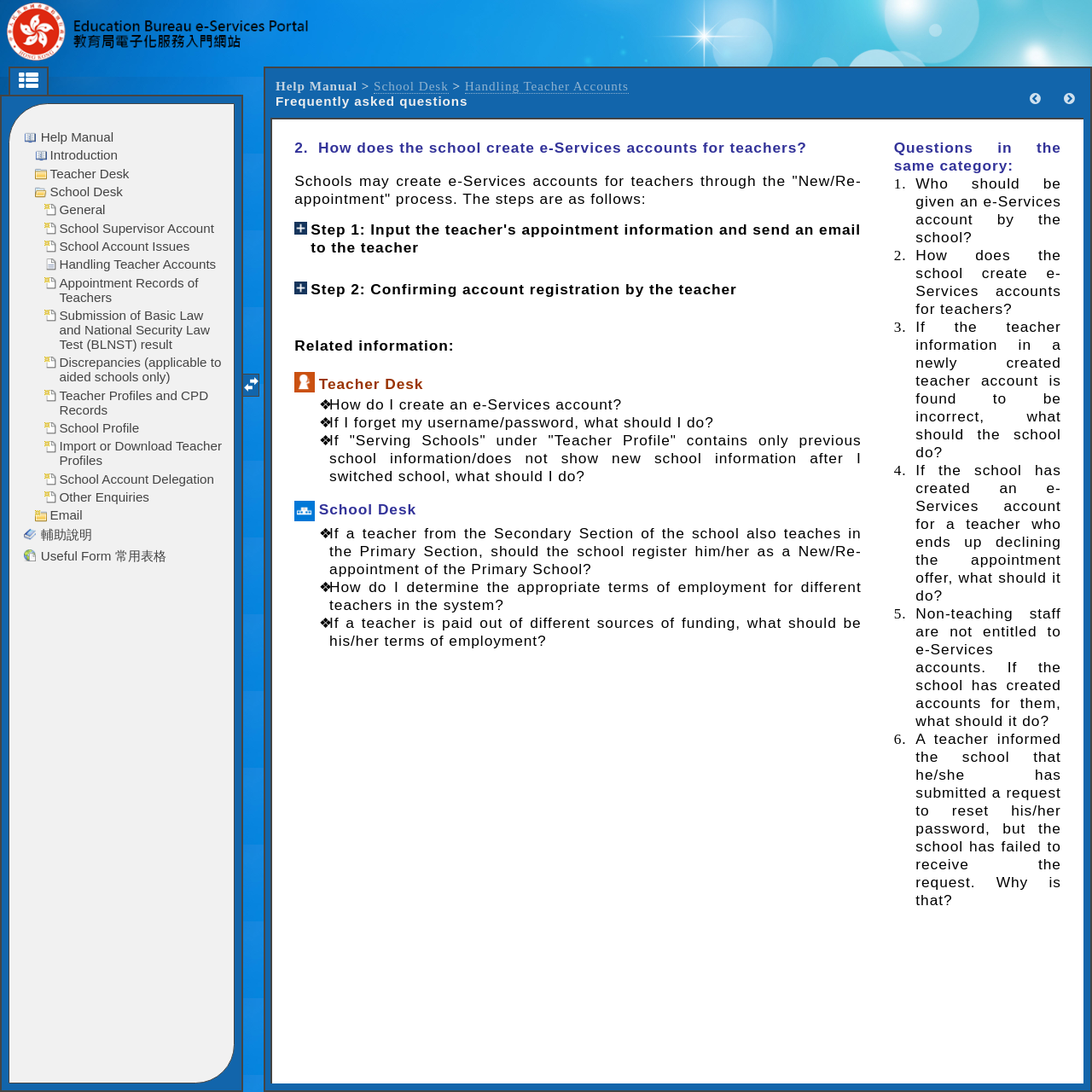Find the bounding box coordinates of the area that needs to be clicked in order to achieve the following instruction: "View 'How do I create an e-Services account?'". The coordinates should be specified as four float numbers between 0 and 1, i.e., [left, top, right, bottom].

[0.302, 0.363, 0.57, 0.378]